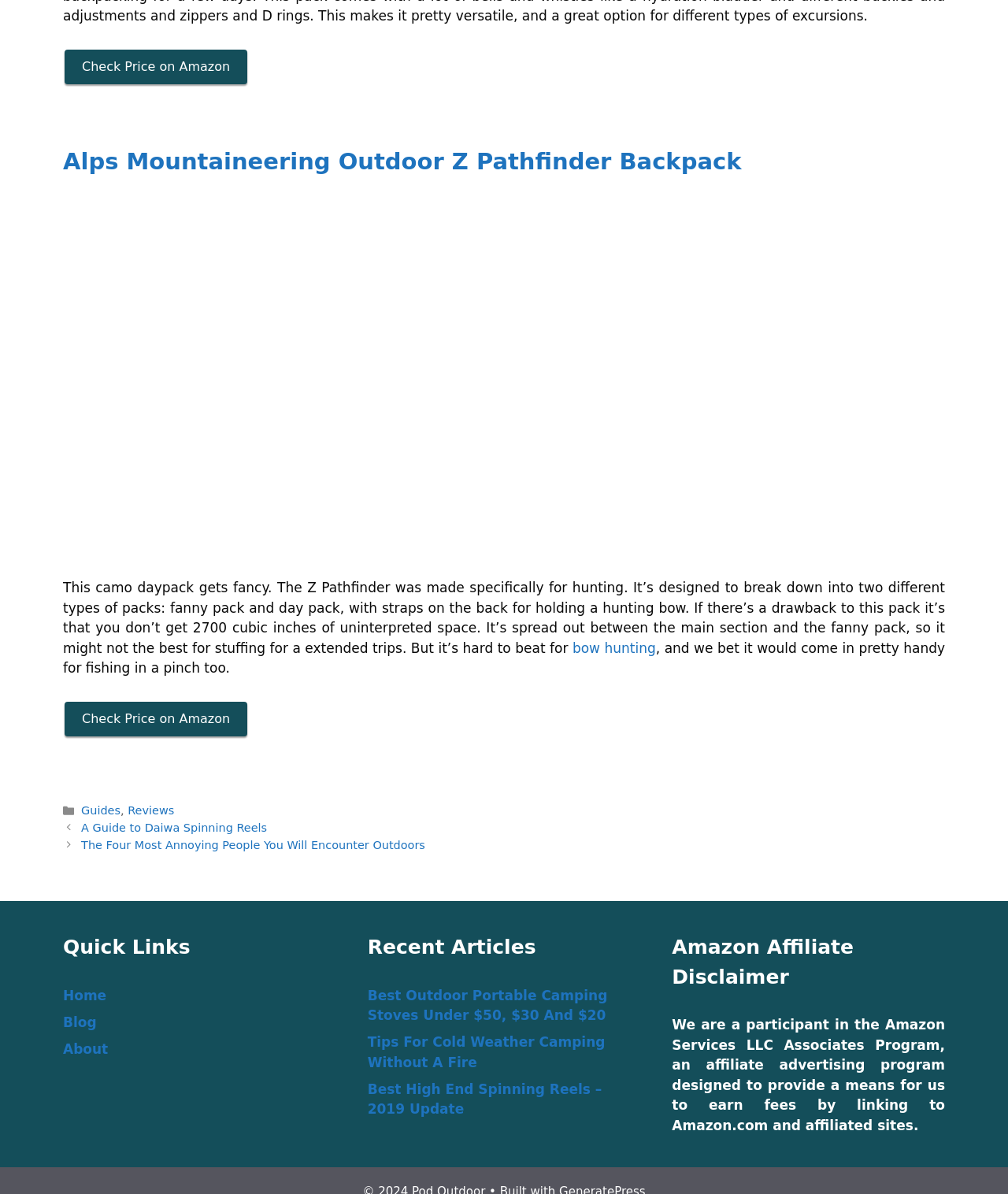How many recent articles are listed?
Look at the image and answer with only one word or phrase.

3